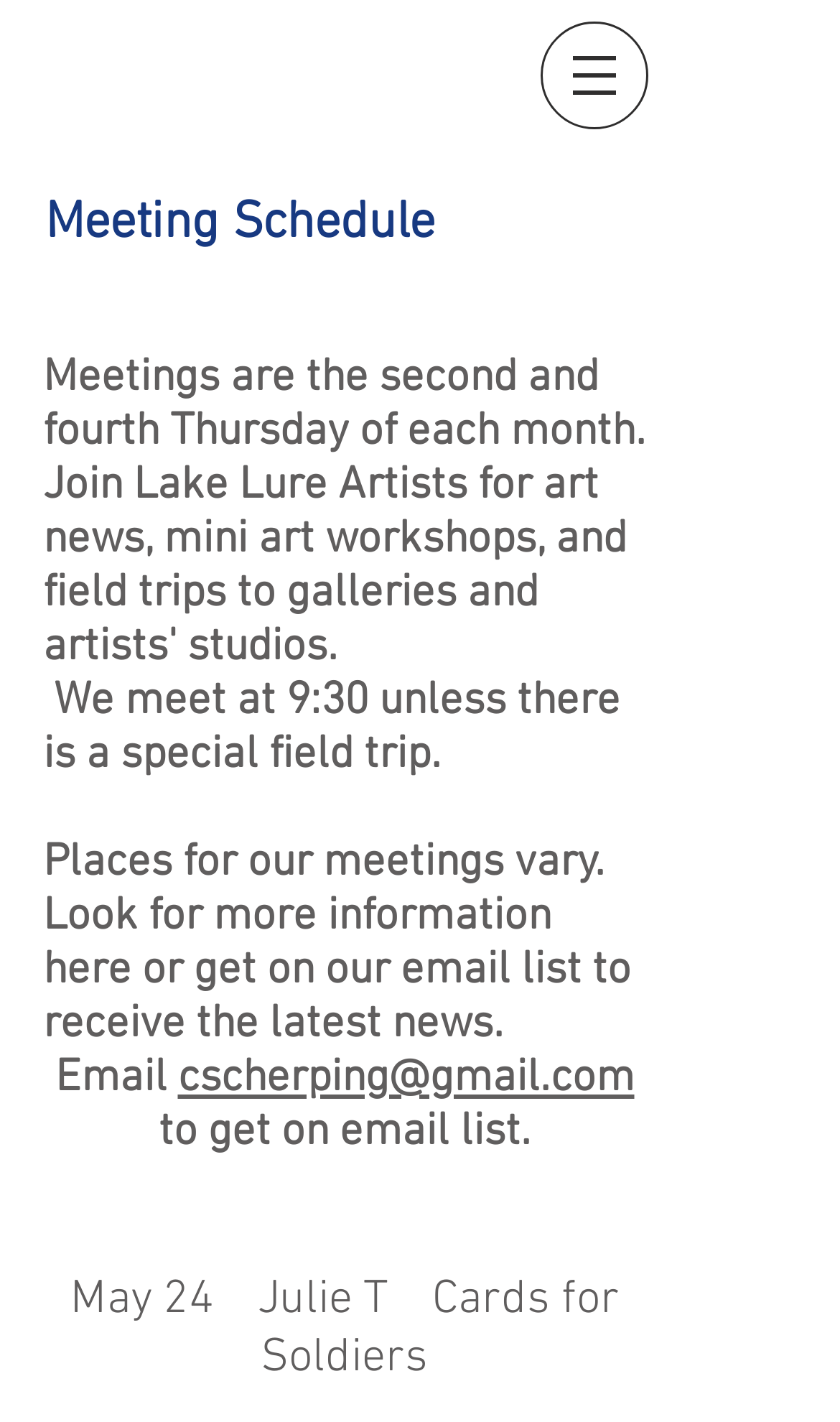How can I get the latest news?
Can you offer a detailed and complete answer to this question?

The webpage suggests that one can get the latest news by getting on their email list, which can be done by emailing 'cscherping@gmail.com'.